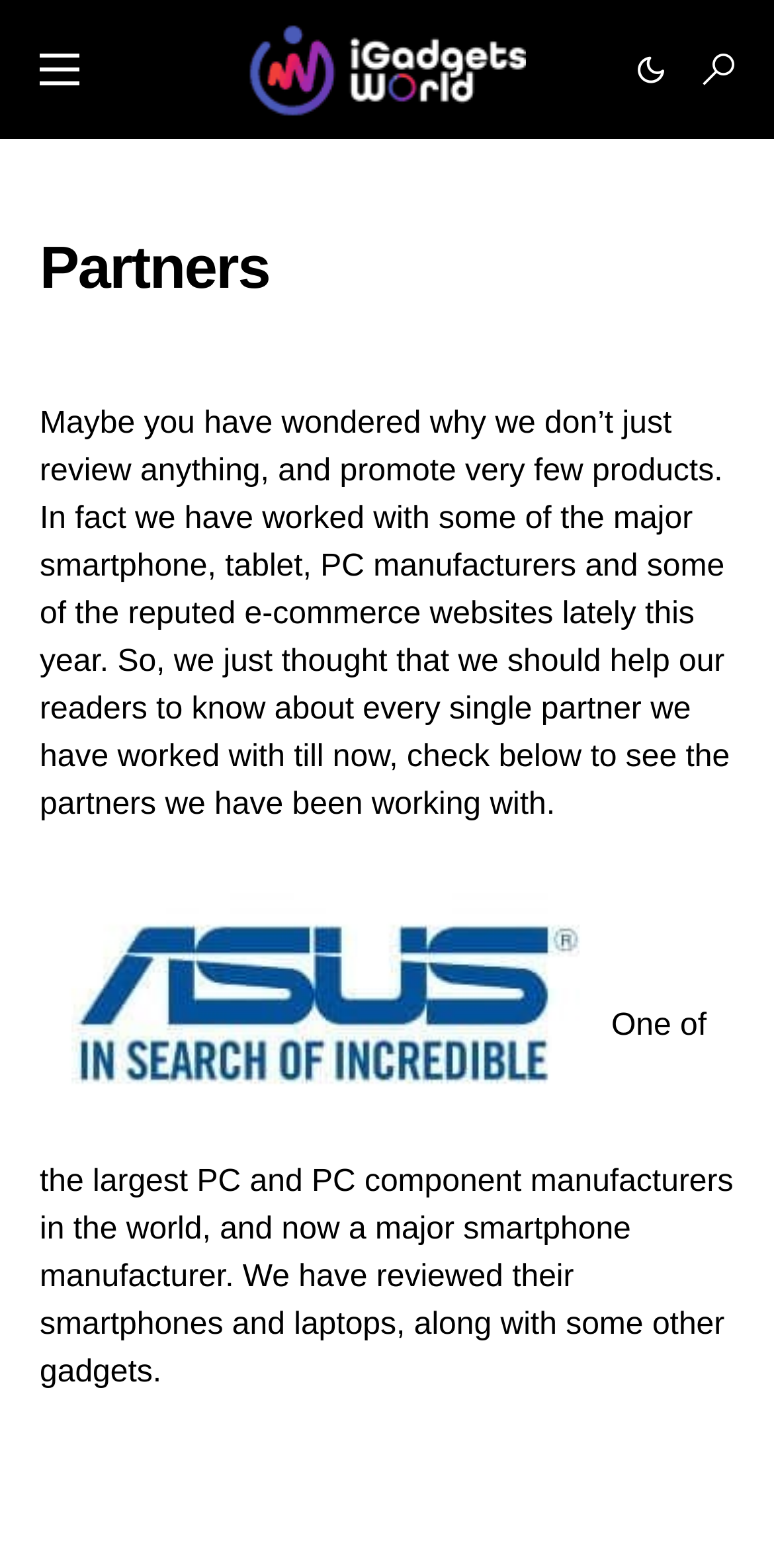What is the name of the website?
Answer the question using a single word or phrase, according to the image.

iGadgetsworld